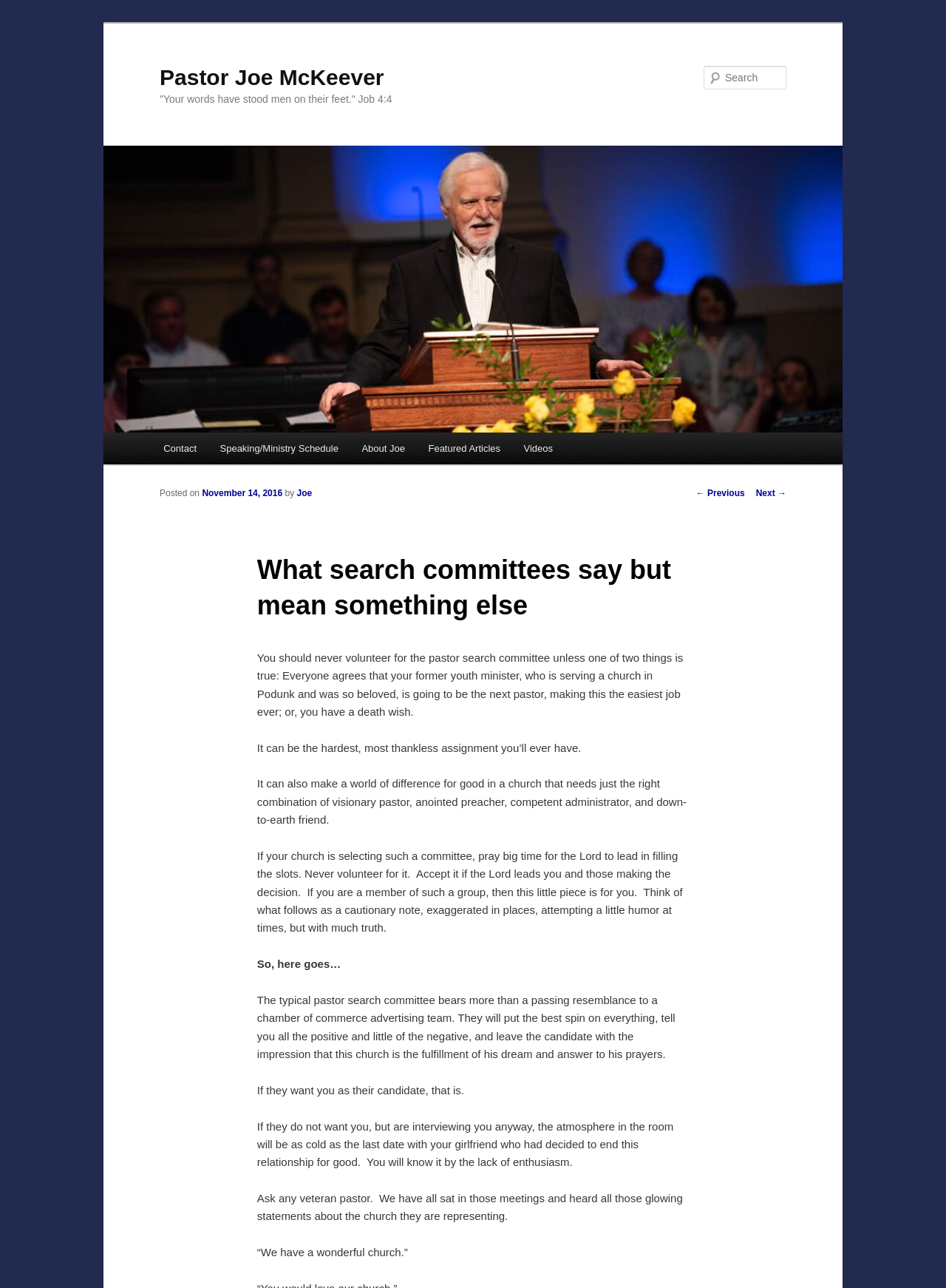What is the purpose of the pastor search committee?
Provide a concise answer using a single word or phrase based on the image.

To find a new pastor